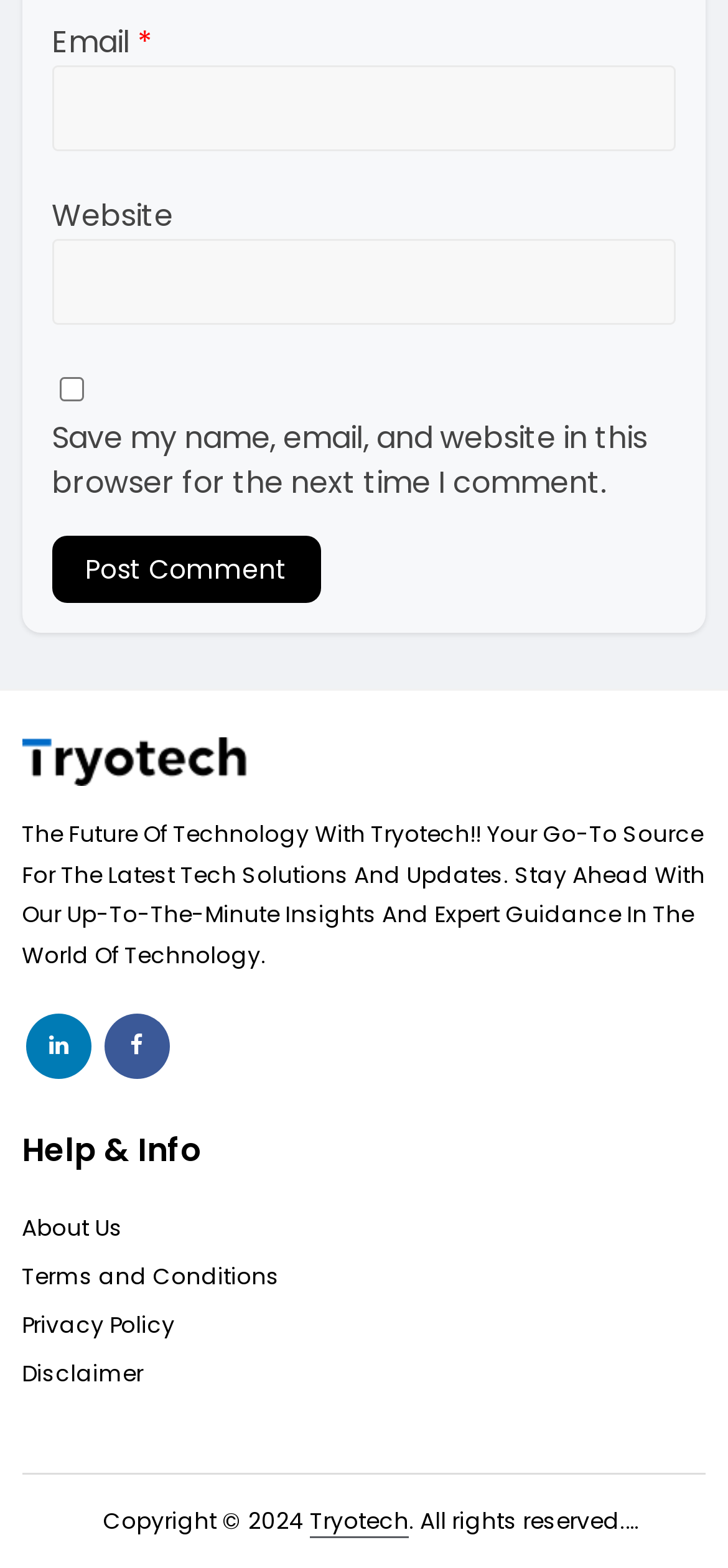Kindly determine the bounding box coordinates of the area that needs to be clicked to fulfill this instruction: "Visit the about us page".

[0.03, 0.772, 0.168, 0.793]